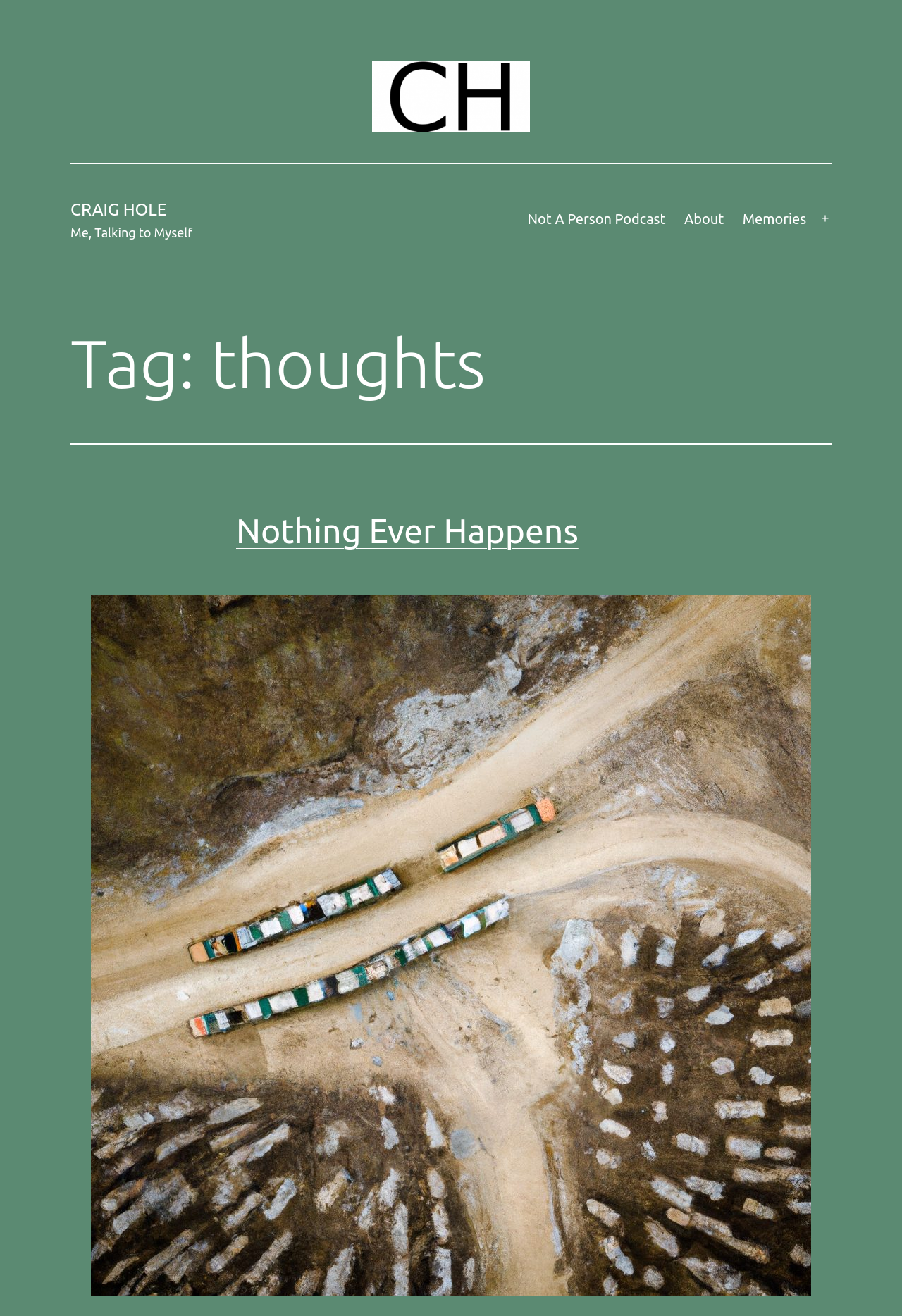What is the name of the podcast mentioned on the webpage?
From the details in the image, provide a complete and detailed answer to the question.

The name of the podcast is mentioned in the primary menu, which is located on the top-right corner of the webpage, and it is called 'Not A Person Podcast'.